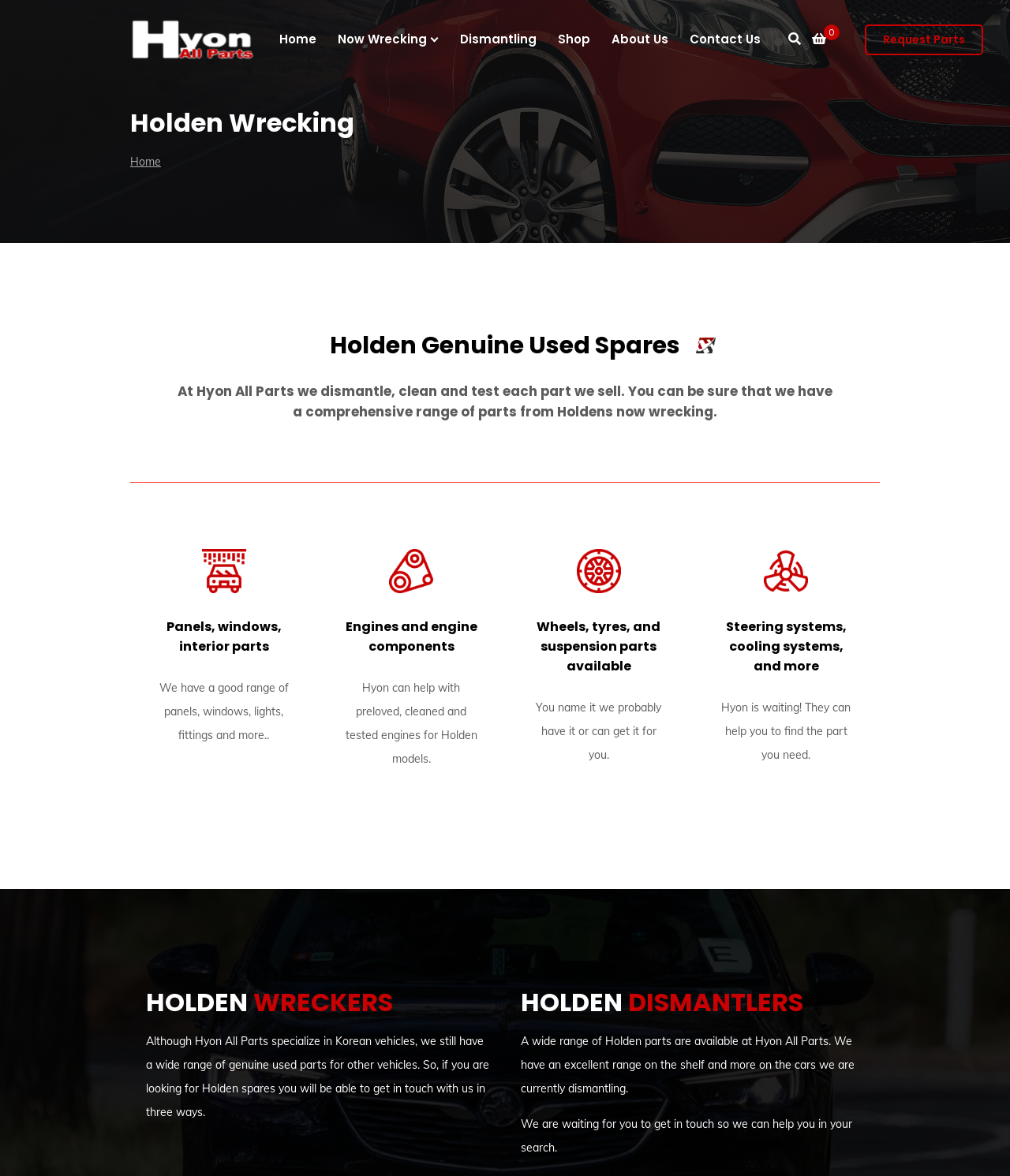Provide a brief response using a word or short phrase to this question:
What types of parts are available?

Panels, engines, wheels, steering systems